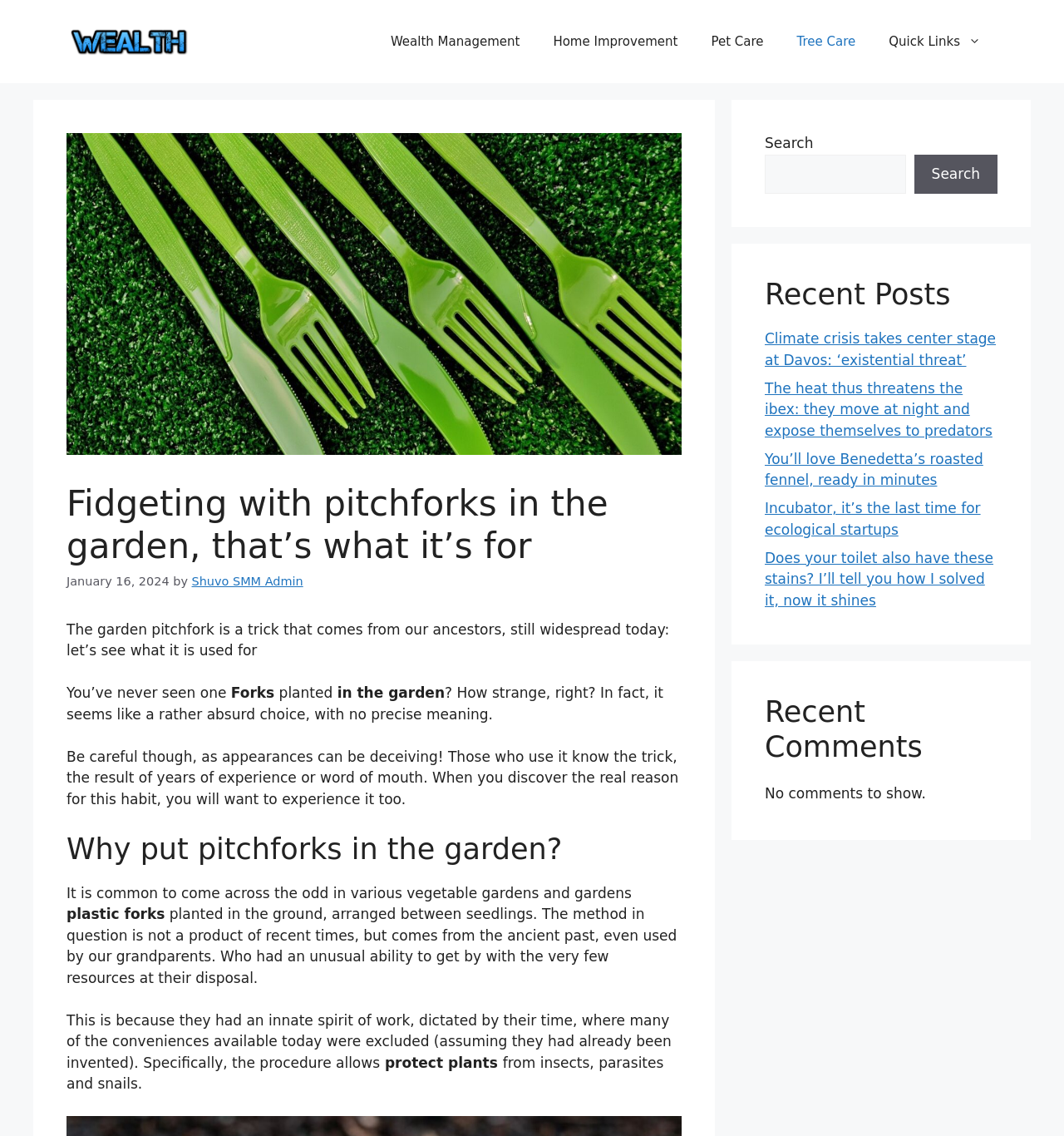Extract the main headline from the webpage and generate its text.

Fidgeting with pitchforks in the garden, that’s what it’s for